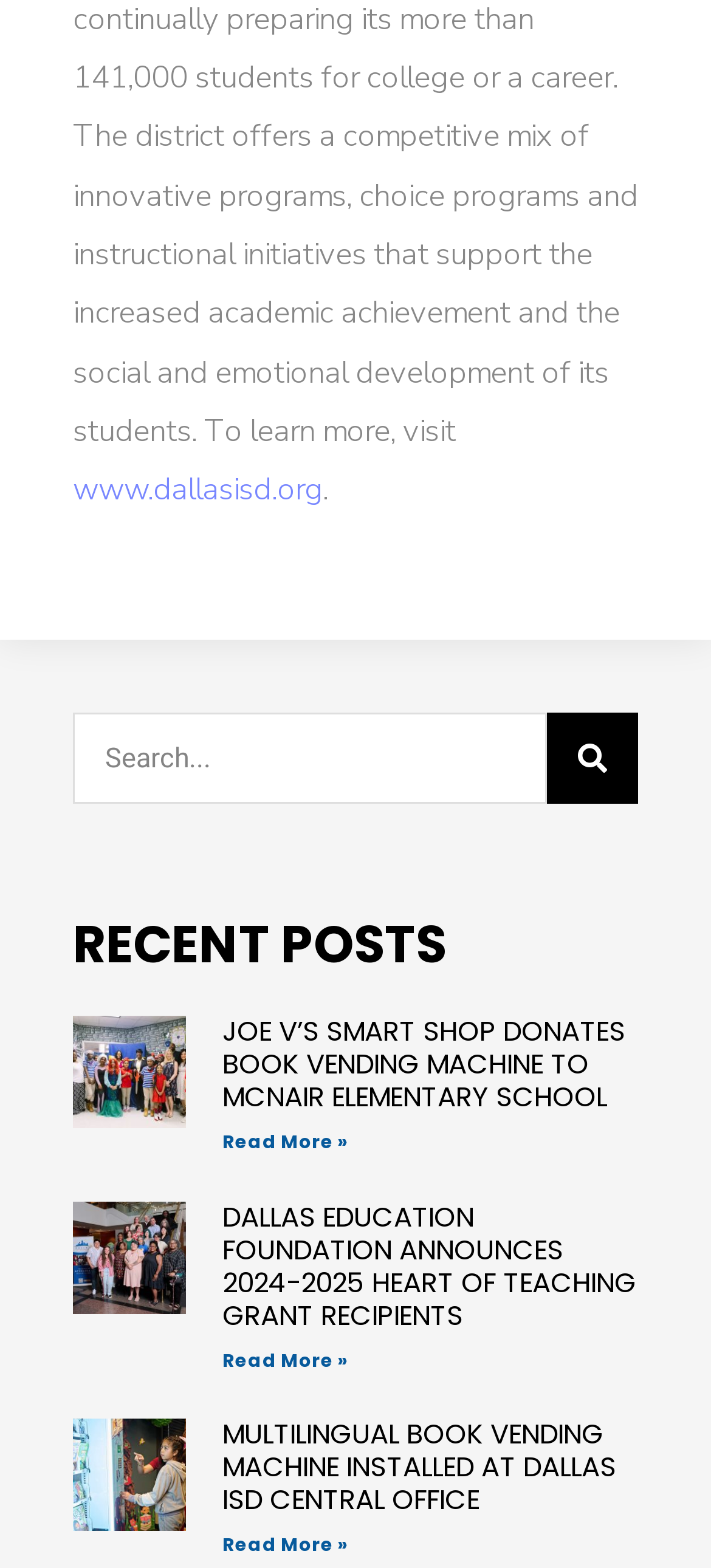Identify the bounding box coordinates of the clickable region necessary to fulfill the following instruction: "Read more about Multilingual book vending machine installed at Dallas ISD central office". The bounding box coordinates should be four float numbers between 0 and 1, i.e., [left, top, right, bottom].

[0.313, 0.976, 0.49, 0.994]